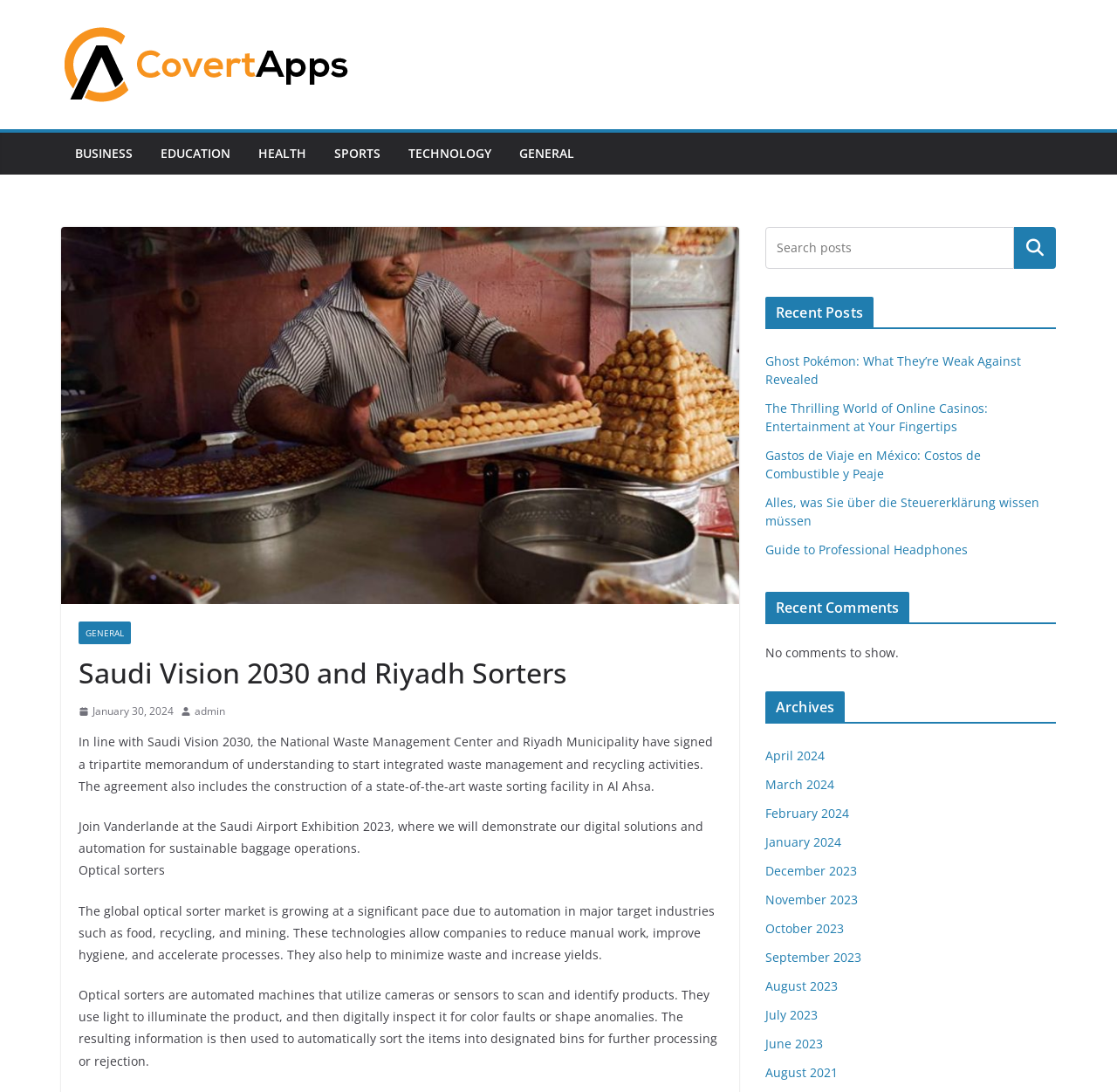Specify the bounding box coordinates of the element's region that should be clicked to achieve the following instruction: "Search for something". The bounding box coordinates consist of four float numbers between 0 and 1, in the format [left, top, right, bottom].

[0.908, 0.208, 0.945, 0.247]